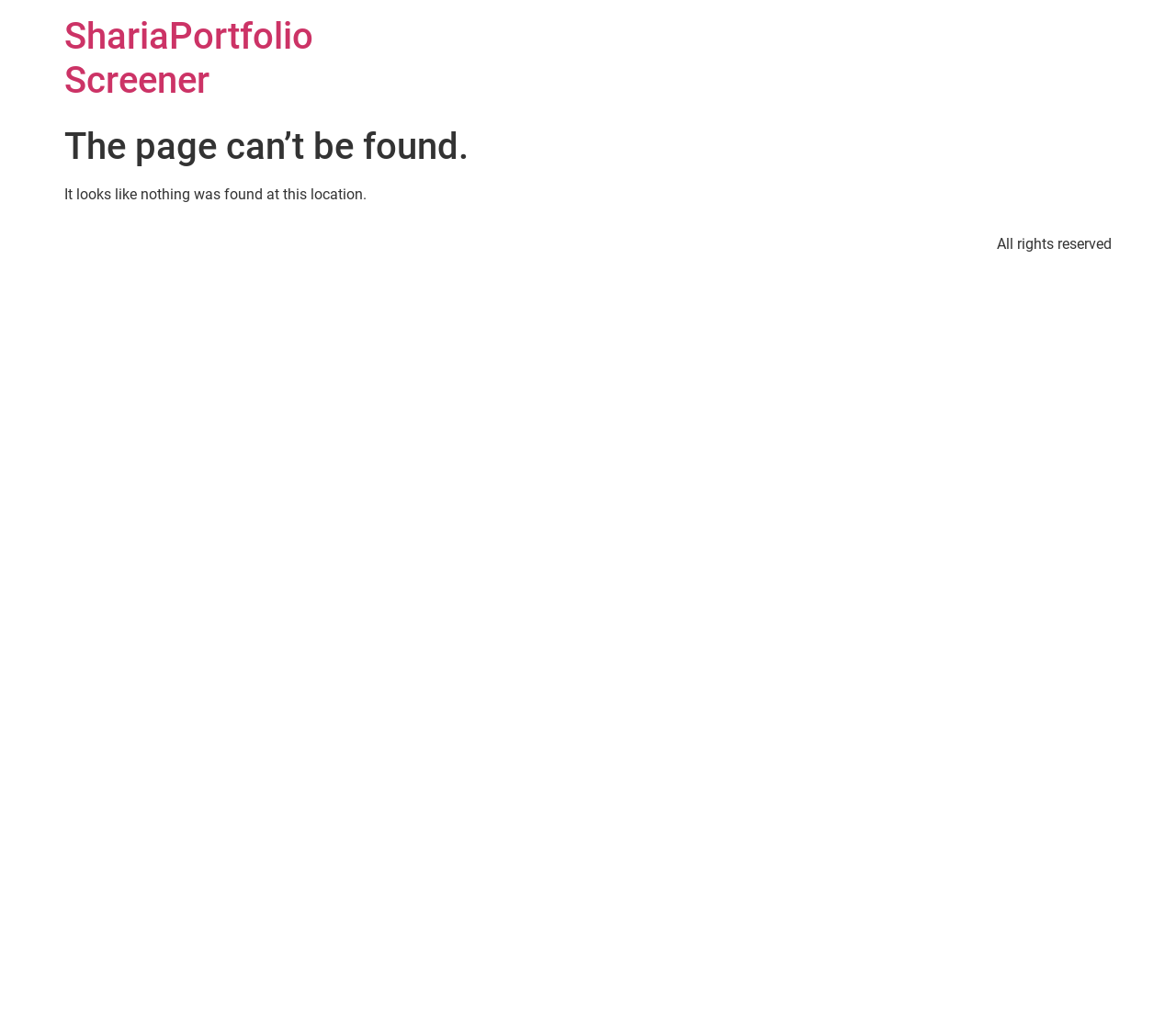Offer a meticulous caption that includes all visible features of the webpage.

The webpage is titled "Page not found – ShariaPortfolio Screener" and appears to be an error page. At the top, there is a heading that reads "ShariaPortfolio Screener" which is also a clickable link. Below this heading, there is a main section that takes up most of the page's width. Within this section, there is a header that displays the error message "The page can’t be found." in a prominent font size. 

Below the error message, there is a paragraph of text that explains the error, stating "It looks like nothing was found at this location." This text is positioned near the top of the page, above the midpoint. At the bottom of the page, there is a footer section that contains a copyright notice, which reads "All rights reserved" and is aligned to the right side of the page.